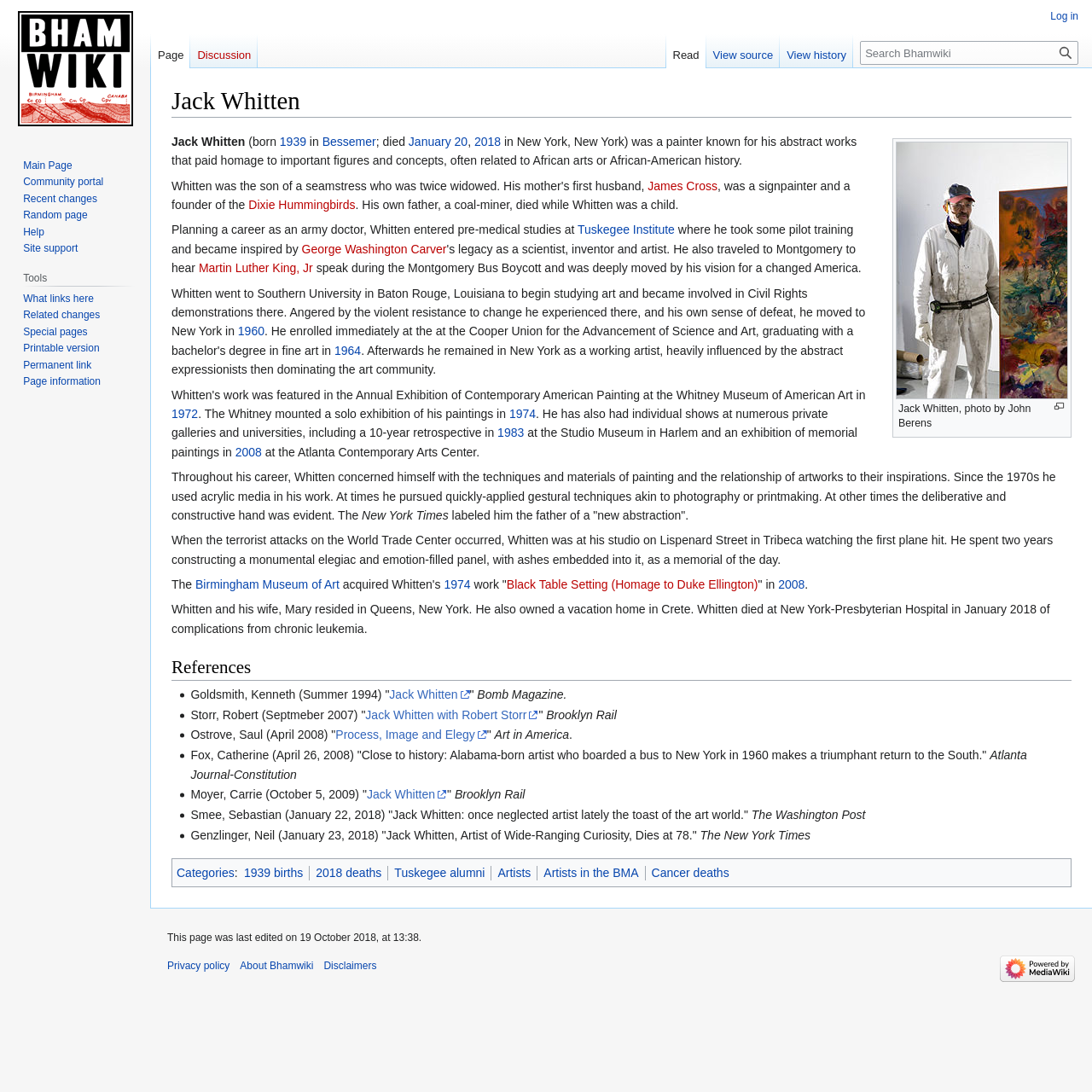Please study the image and answer the question comprehensively:
What is the name of the museum that mounted a solo exhibition of Jack Whitten's paintings in 1974?

The webpage states that the Whitney mounted a solo exhibition of Jack Whitten's paintings in 1974, indicating that The Whitney is the museum that hosted the exhibition.